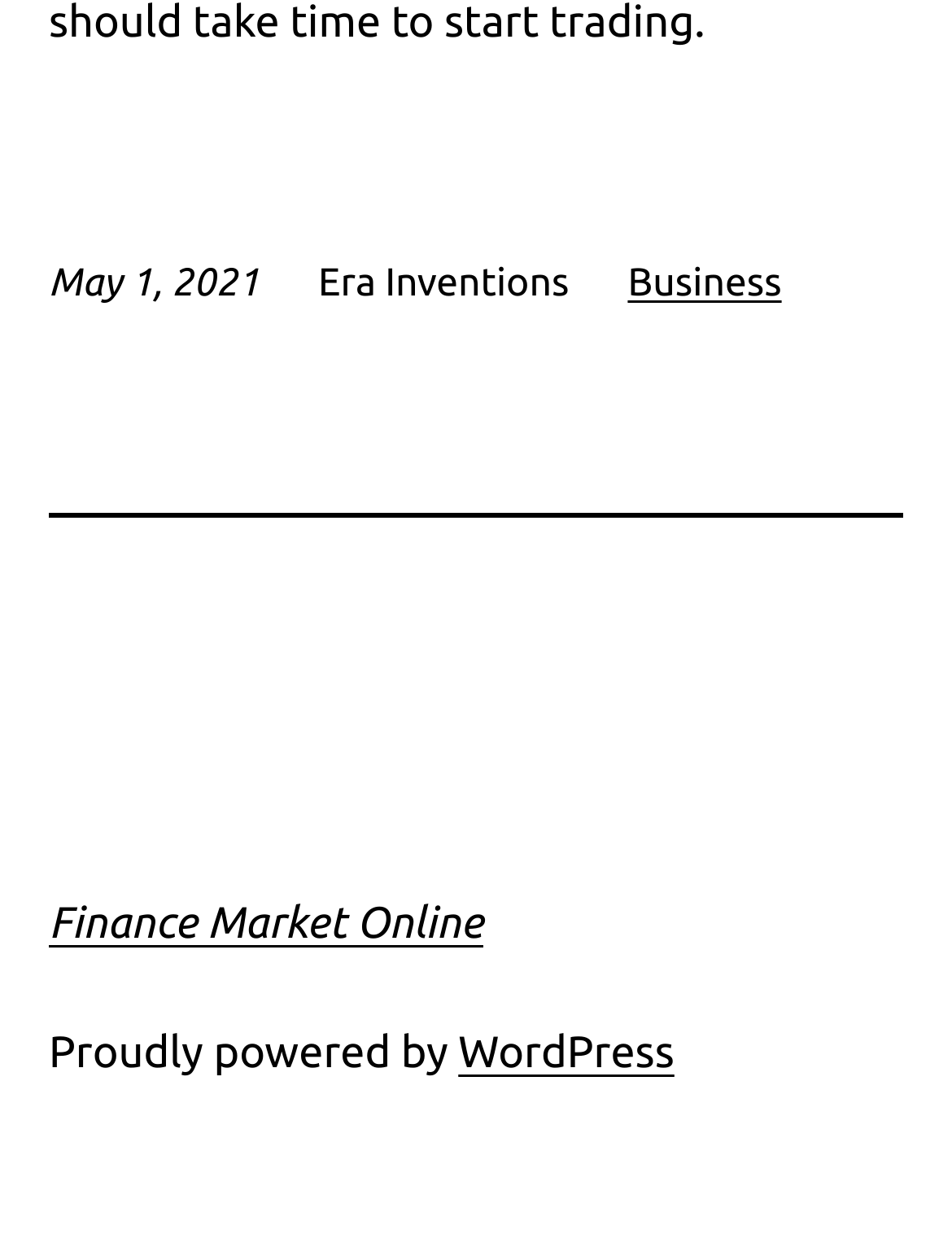Consider the image and give a detailed and elaborate answer to the question: 
What is the date mentioned on the webpage?

The date 'May 1, 2021' is mentioned on the webpage, which can be found in the top-left section of the page, inside a 'time' element.